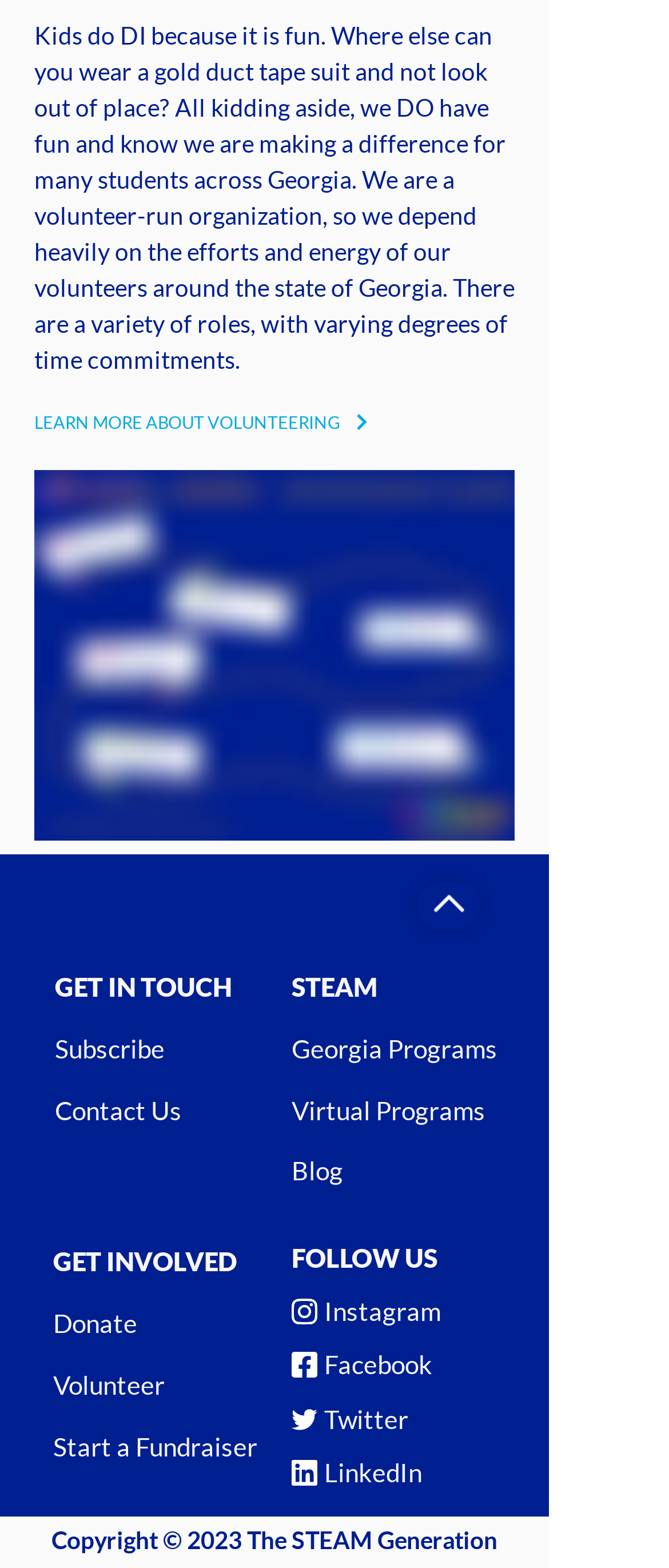Use a single word or phrase to answer the question: 
How many social media platforms are linked on this webpage?

4